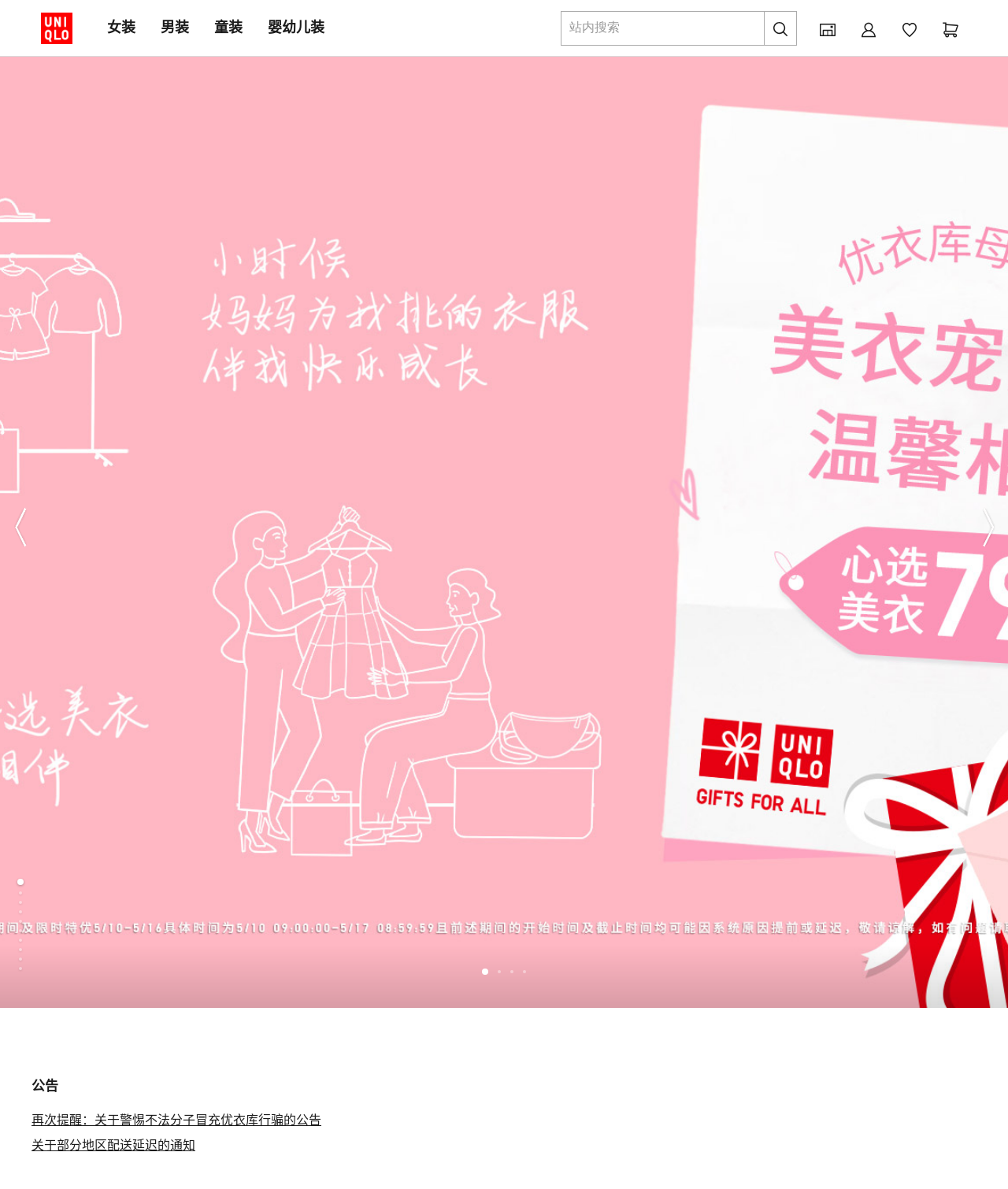Please identify the coordinates of the bounding box for the clickable region that will accomplish this instruction: "Read the announcement".

[0.031, 0.932, 0.319, 0.953]